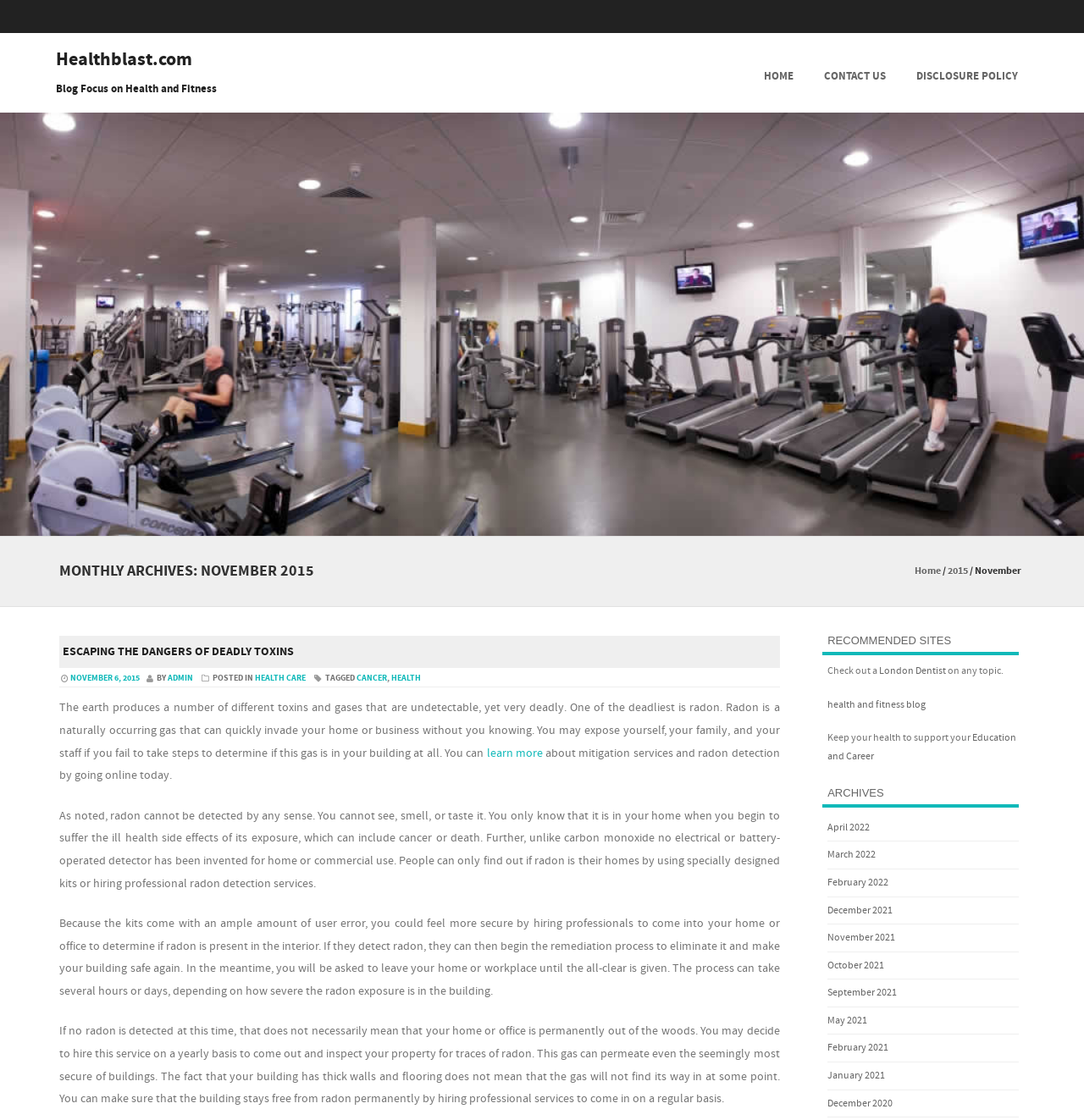How many archive links are there on the webpage?
Please provide a single word or phrase as the answer based on the screenshot.

11